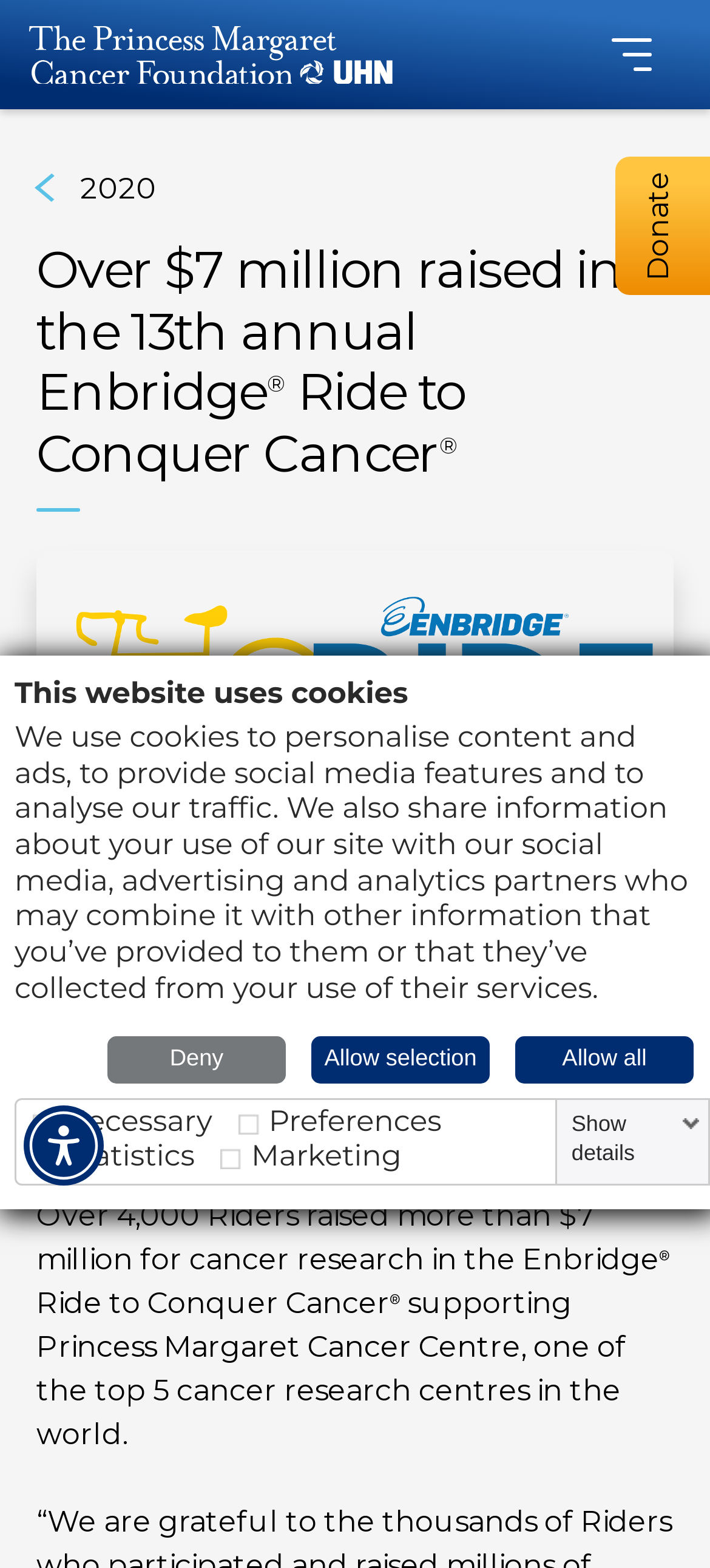Determine the bounding box coordinates for the region that must be clicked to execute the following instruction: "Click the link to view 2020 details".

[0.092, 0.109, 0.241, 0.131]